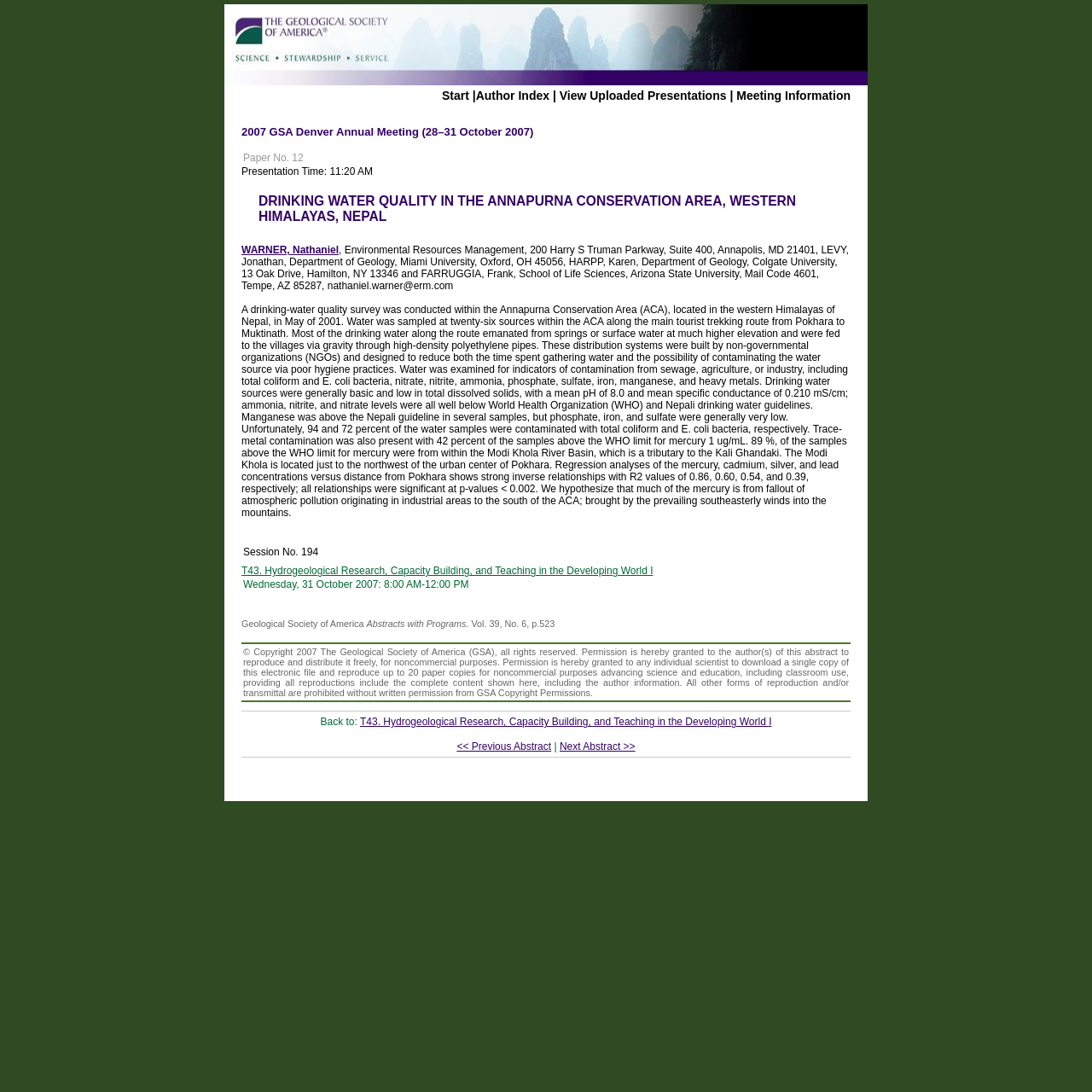Respond concisely with one word or phrase to the following query:
What is the title of the paper?

DRINKING WATER QUALITY IN THE ANNAPURNA CONSERVATION AREA, WESTERN HIMALAYAS, NEPAL